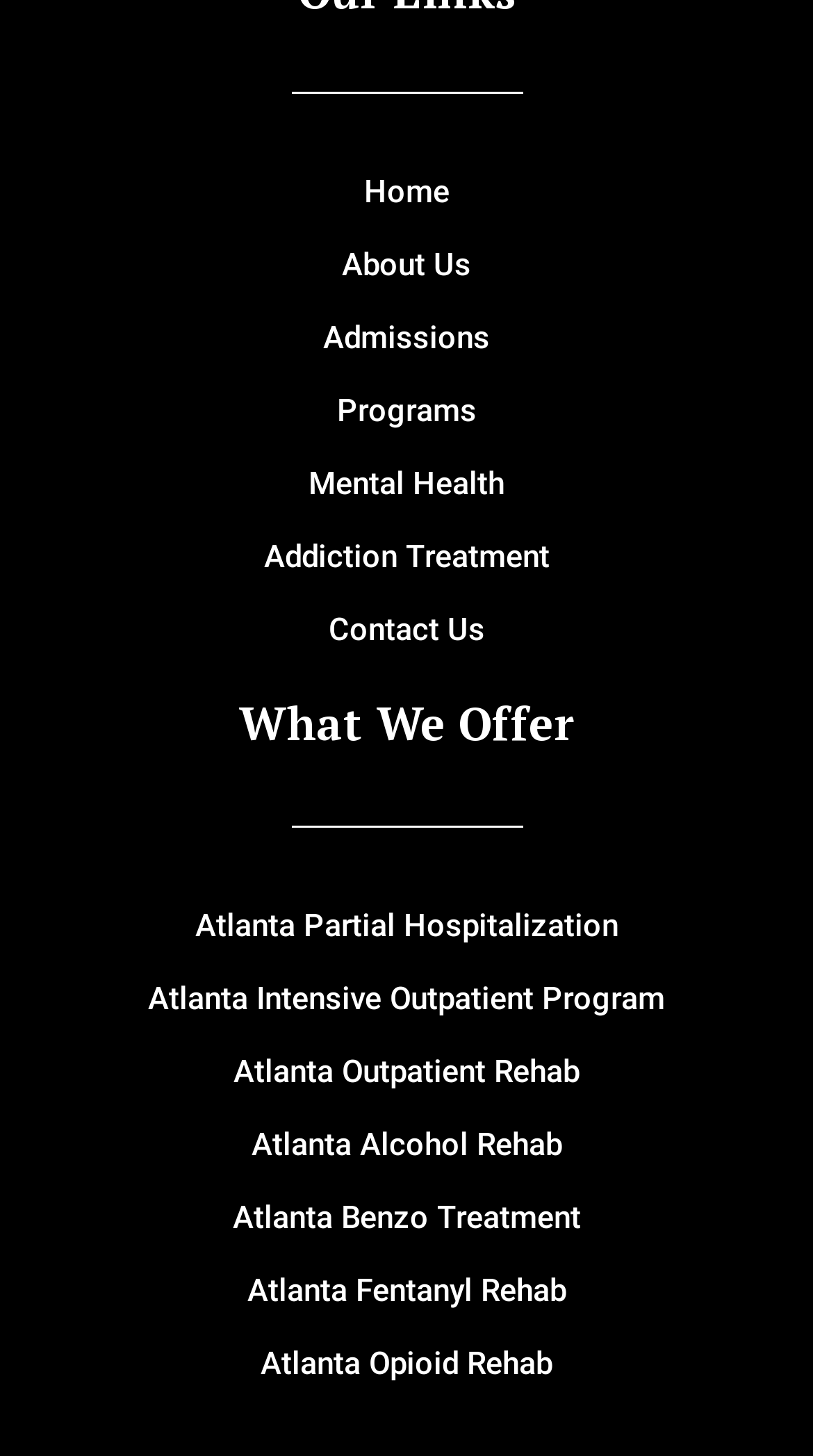Point out the bounding box coordinates of the section to click in order to follow this instruction: "contact us".

[0.026, 0.416, 0.974, 0.45]